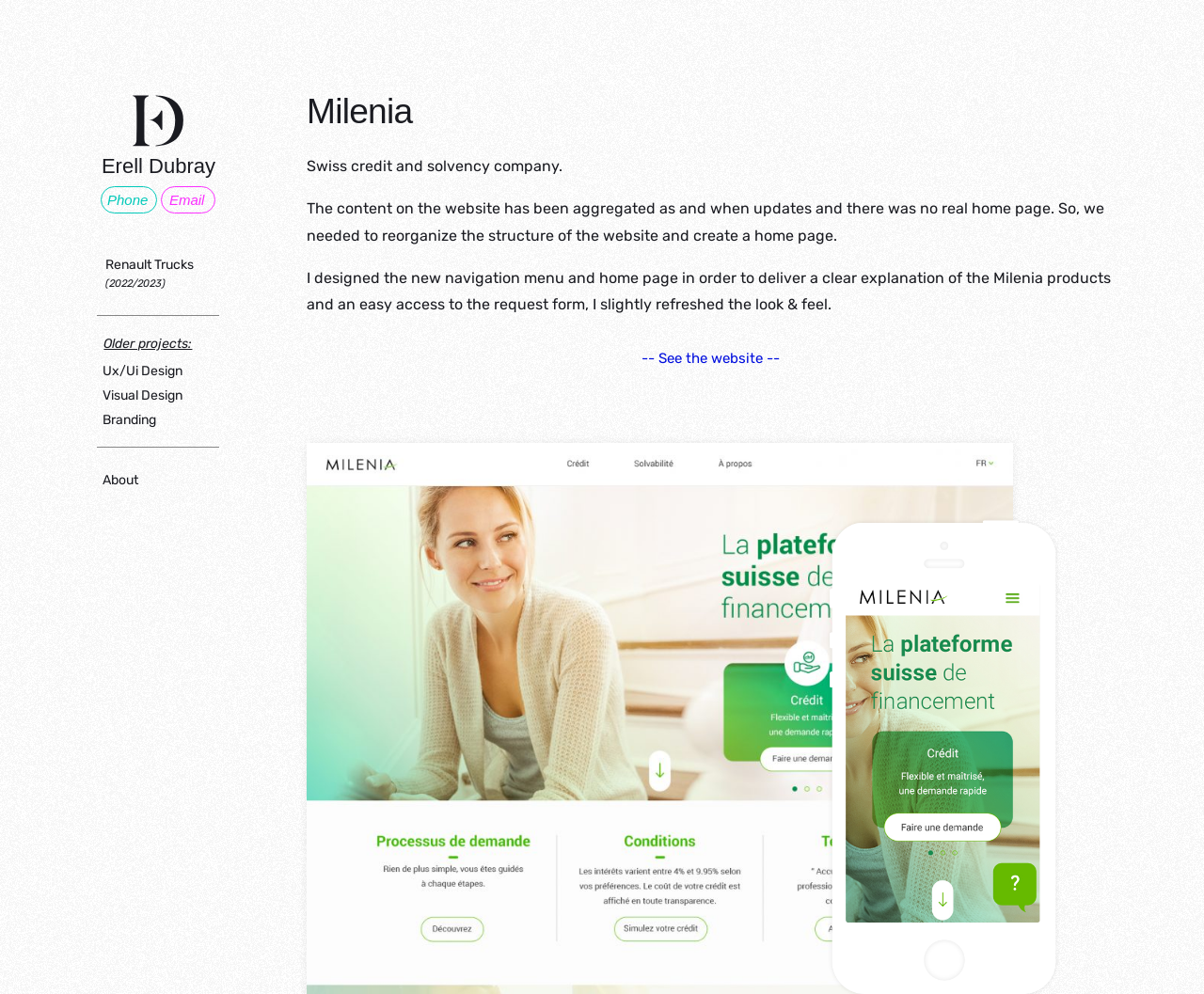What is the profession of Erell Dubray?
Observe the image and answer the question with a one-word or short phrase response.

Designer